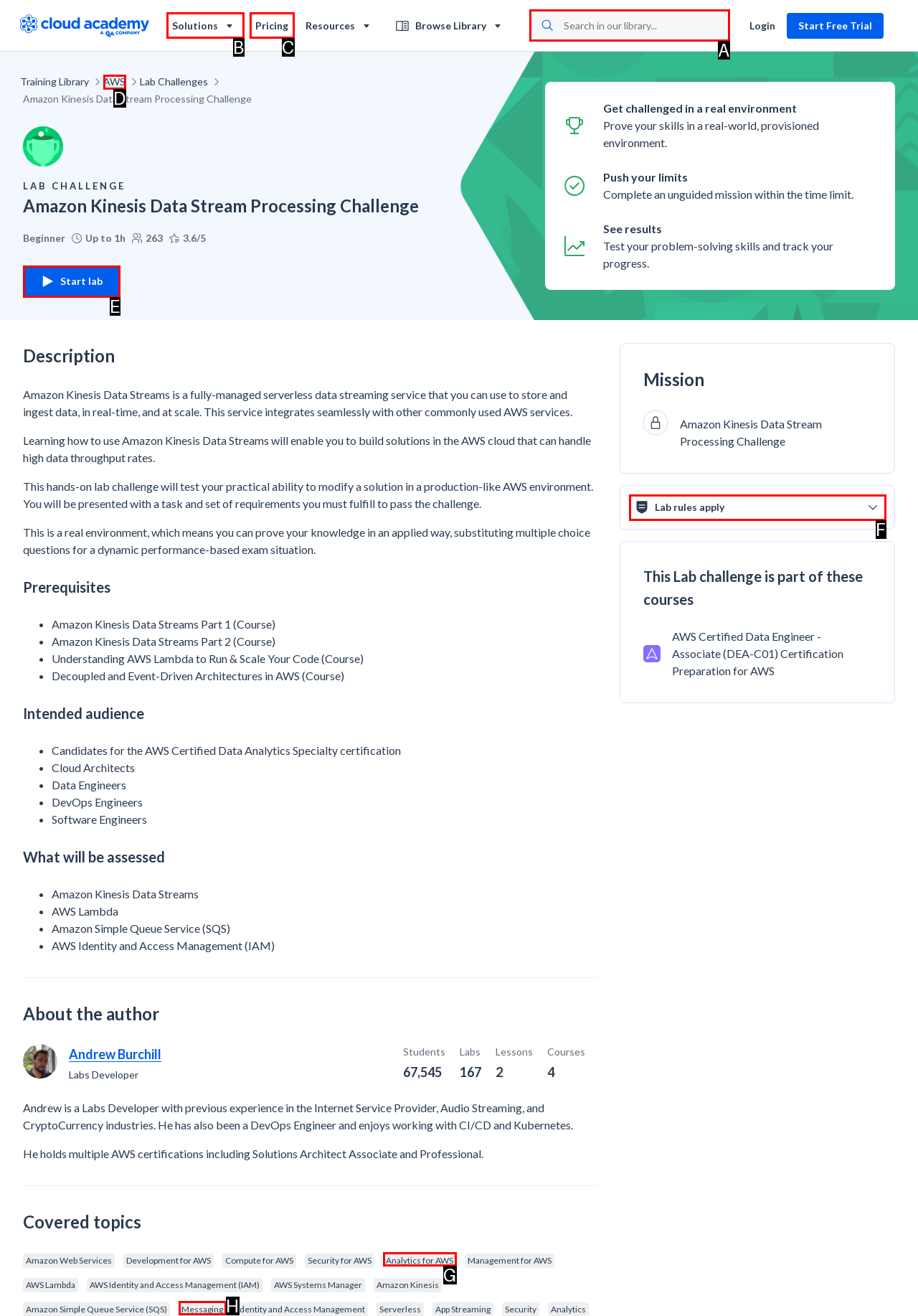From the options provided, determine which HTML element best fits the description: .rule--filled_svg__cls-1{fill:none}Lab rules apply. Answer with the correct letter.

F